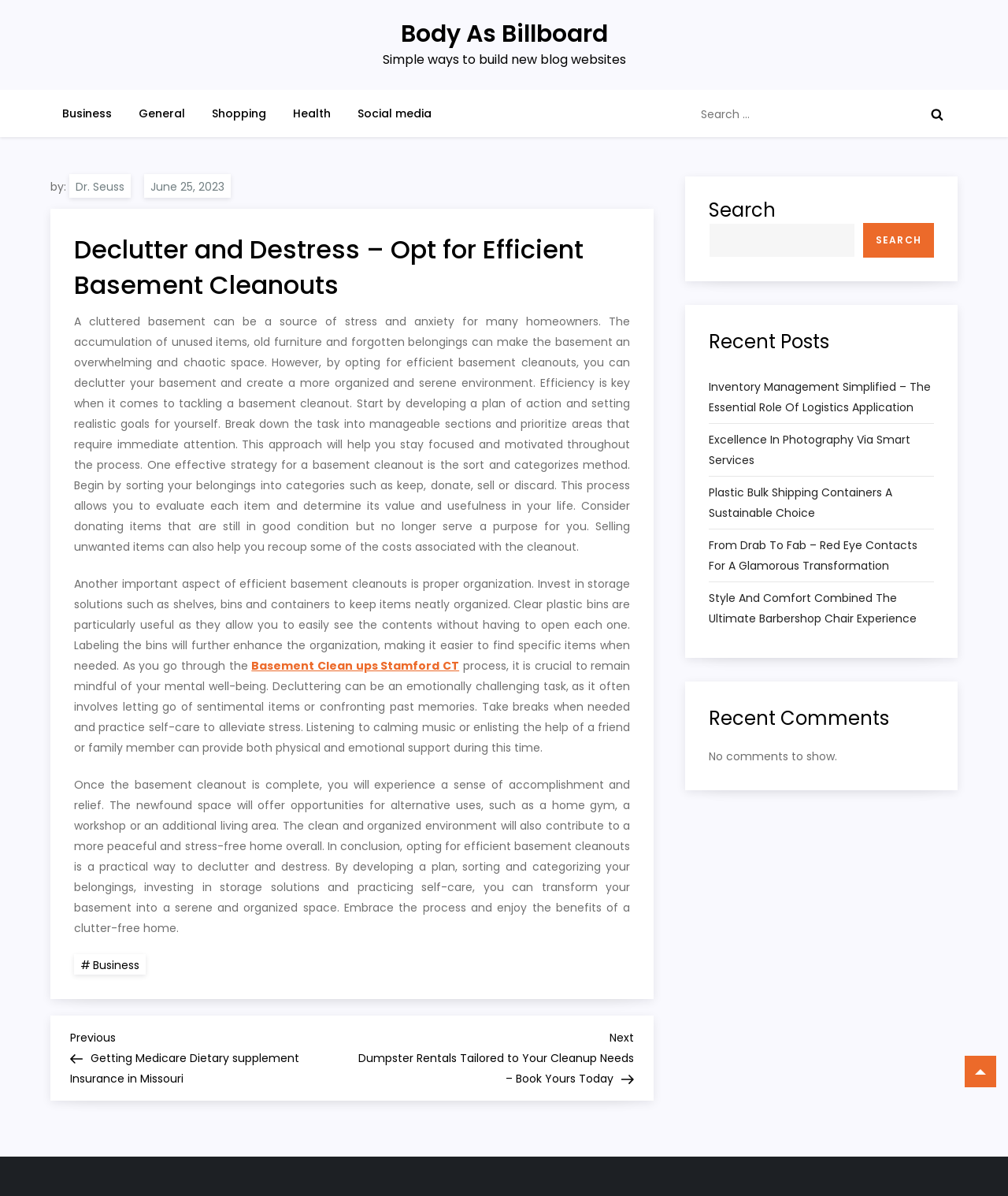Find and indicate the bounding box coordinates of the region you should select to follow the given instruction: "Click on the 'Basement Clean ups Stamford CT' link".

[0.249, 0.55, 0.456, 0.563]